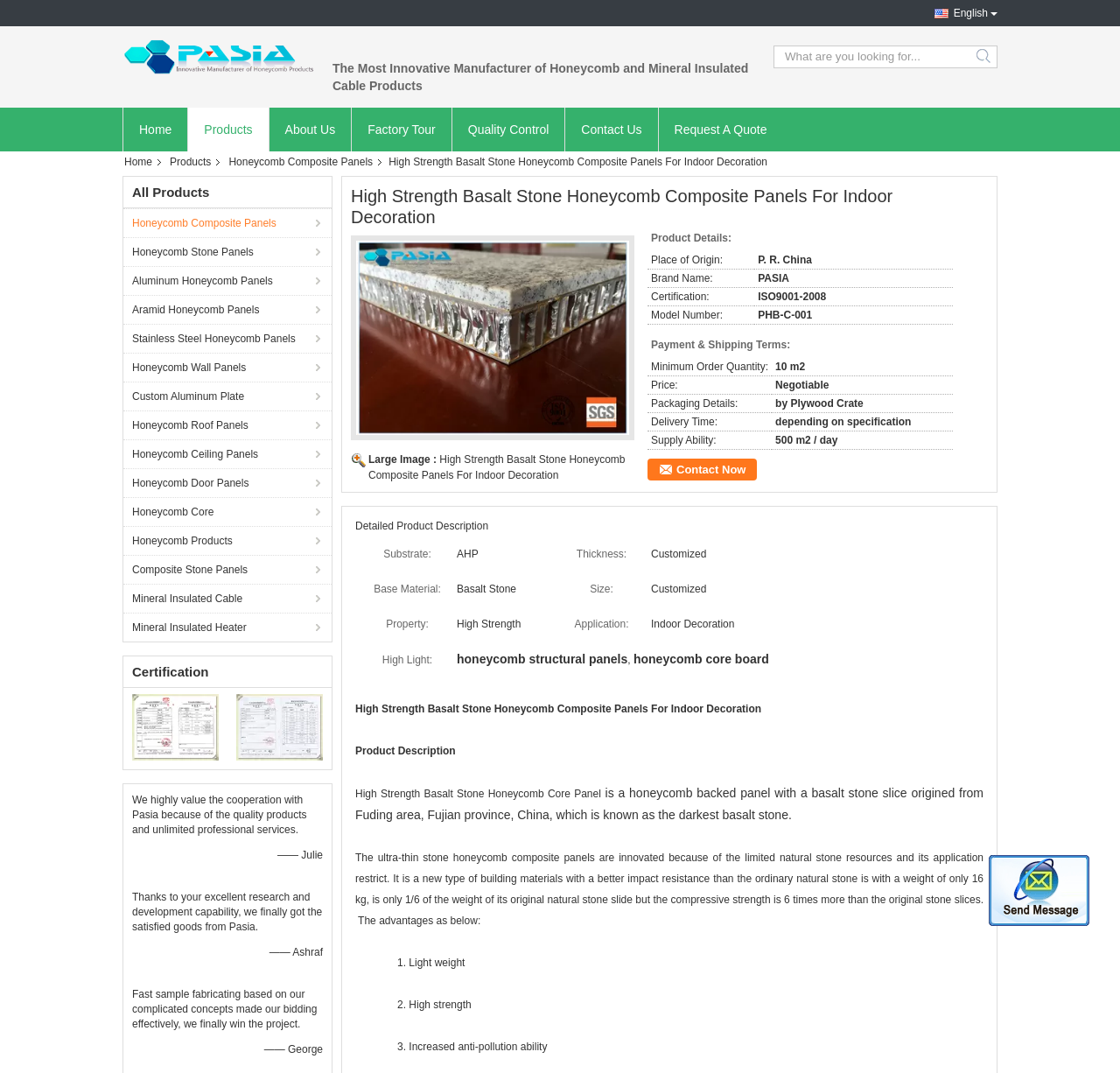Can you extract the headline from the webpage for me?

High Strength Basalt Stone Honeycomb Composite Panels For Indoor Decoration